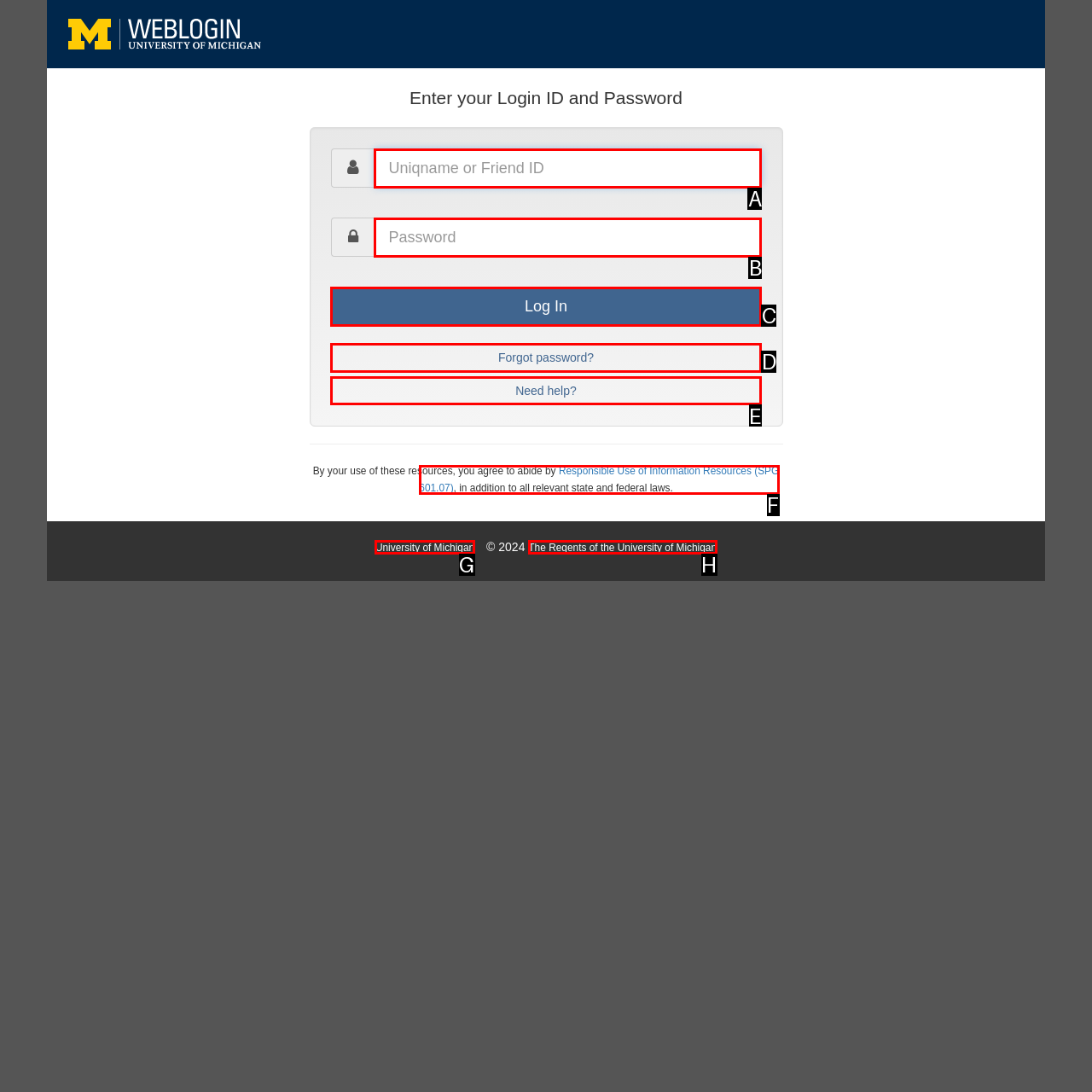Identify the HTML element to select in order to accomplish the following task: Get help
Reply with the letter of the chosen option from the given choices directly.

E